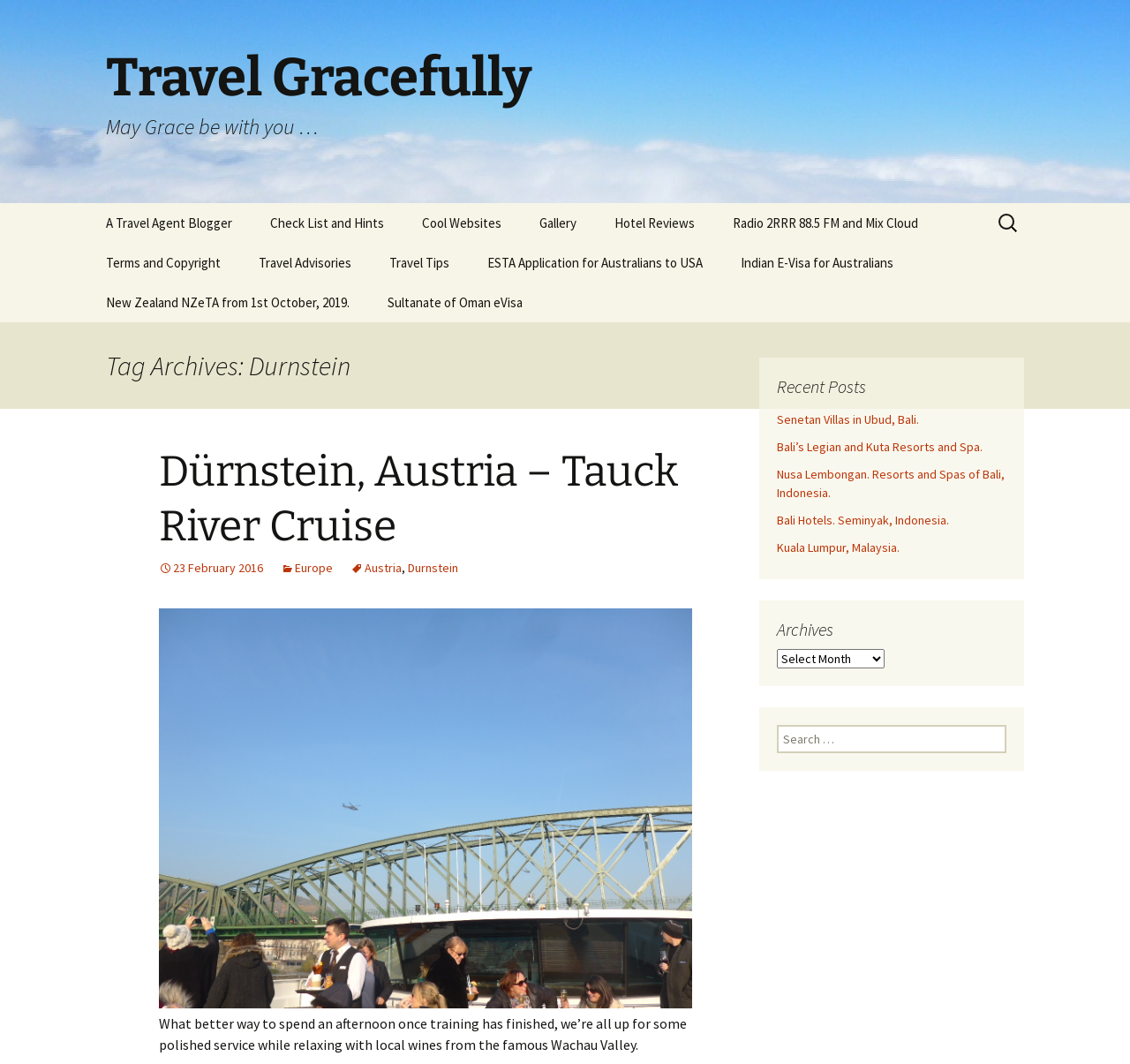Identify the bounding box for the UI element that is described as follows: "Bali Hotels. Seminyak, Indonesia.".

[0.688, 0.481, 0.84, 0.496]